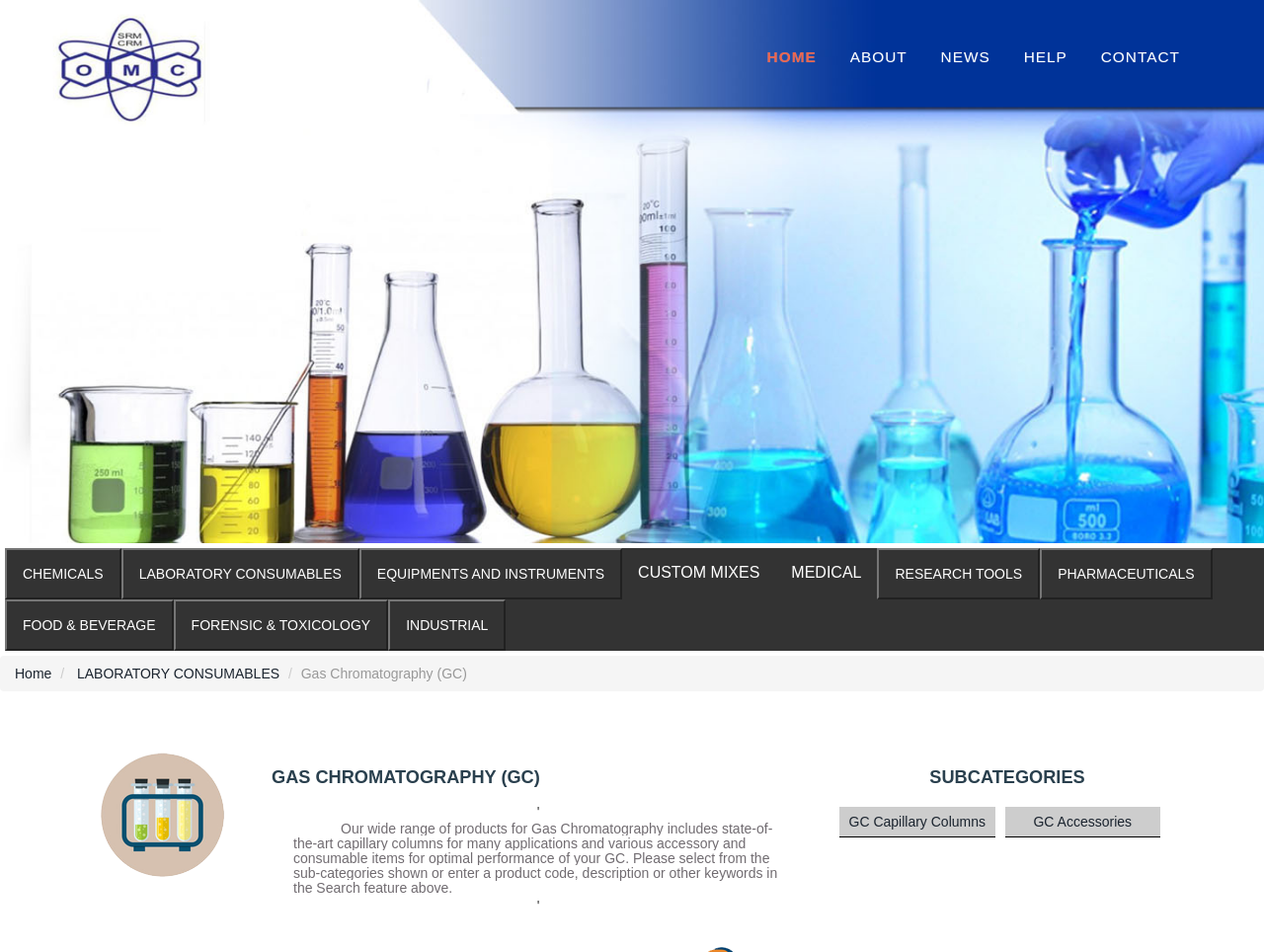Determine the bounding box coordinates (top-left x, top-left y, bottom-right x, bottom-right y) of the UI element described in the following text: Study with US

None